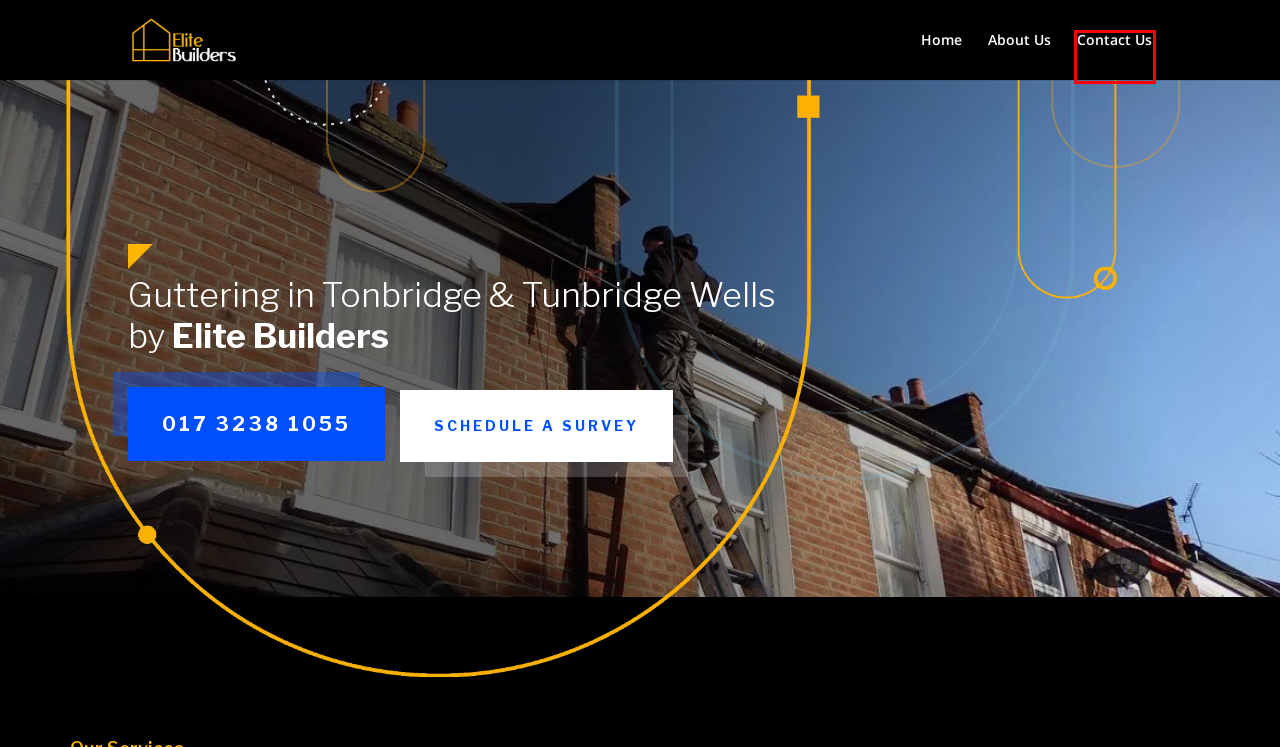Given a screenshot of a webpage with a red bounding box highlighting a UI element, determine which webpage description best matches the new webpage that appears after clicking the highlighted element. Here are the candidates:
A. House Refurbishments Tonbridge & Tunbridge Wells by Elite Builders
B. Garage Conversion Tonbridge & Tunbridge Wells by Elite Builders
C. Builders in Tonbridge & Tunbridge Wells by Elite Builders
D. Elite Builders - The Building Company that Values Every Customer
E. Carpenters Tonbridge | Joiners and Fitters Tunbridge Wells
F. Loft Conversion Tonbridge & Tunbridge Wells | Velux, Mansard, Dormer, Hip to Gable
G. House Extension Tonbridge & Tunbridge Wells | Home Extensions
H. Contact Us | Elite Builders

H